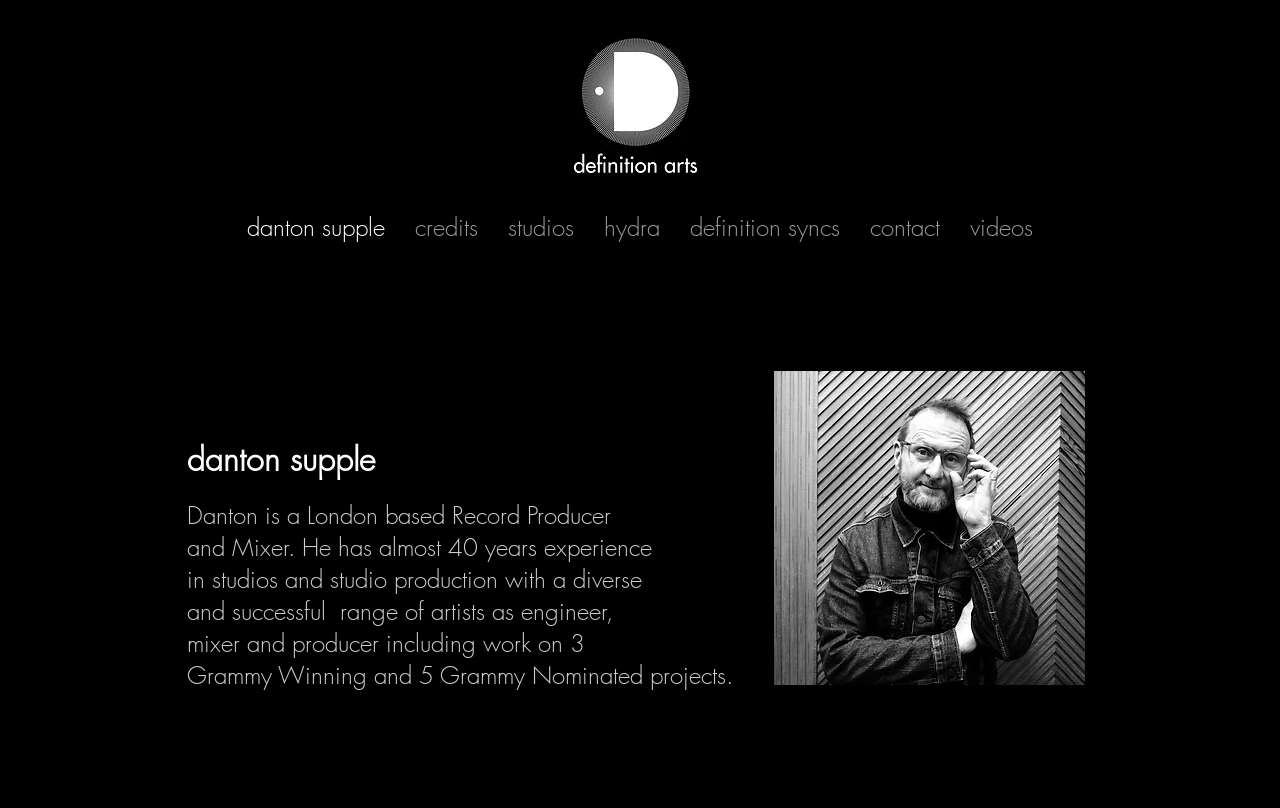Identify the bounding box coordinates of the element that should be clicked to fulfill this task: "click the definition arts logo". The coordinates should be provided as four float numbers between 0 and 1, i.e., [left, top, right, bottom].

[0.438, 0.037, 0.556, 0.224]